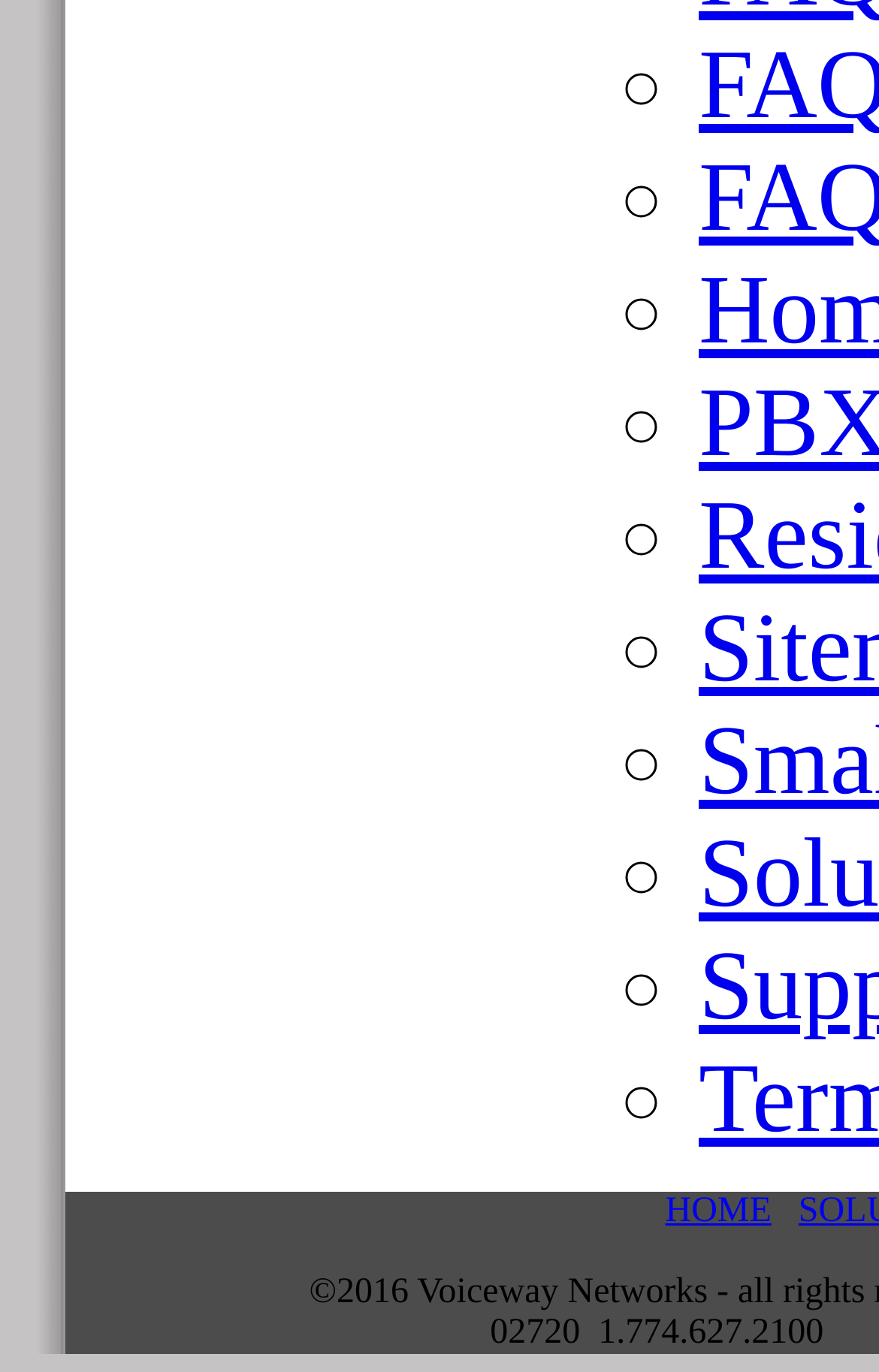From the element description Mission & Doctrine, predict the bounding box coordinates of the UI element. The coordinates must be specified in the format (top-left x, top-left y, bottom-right x, bottom-right y) and should be within the 0 to 1 range.

None